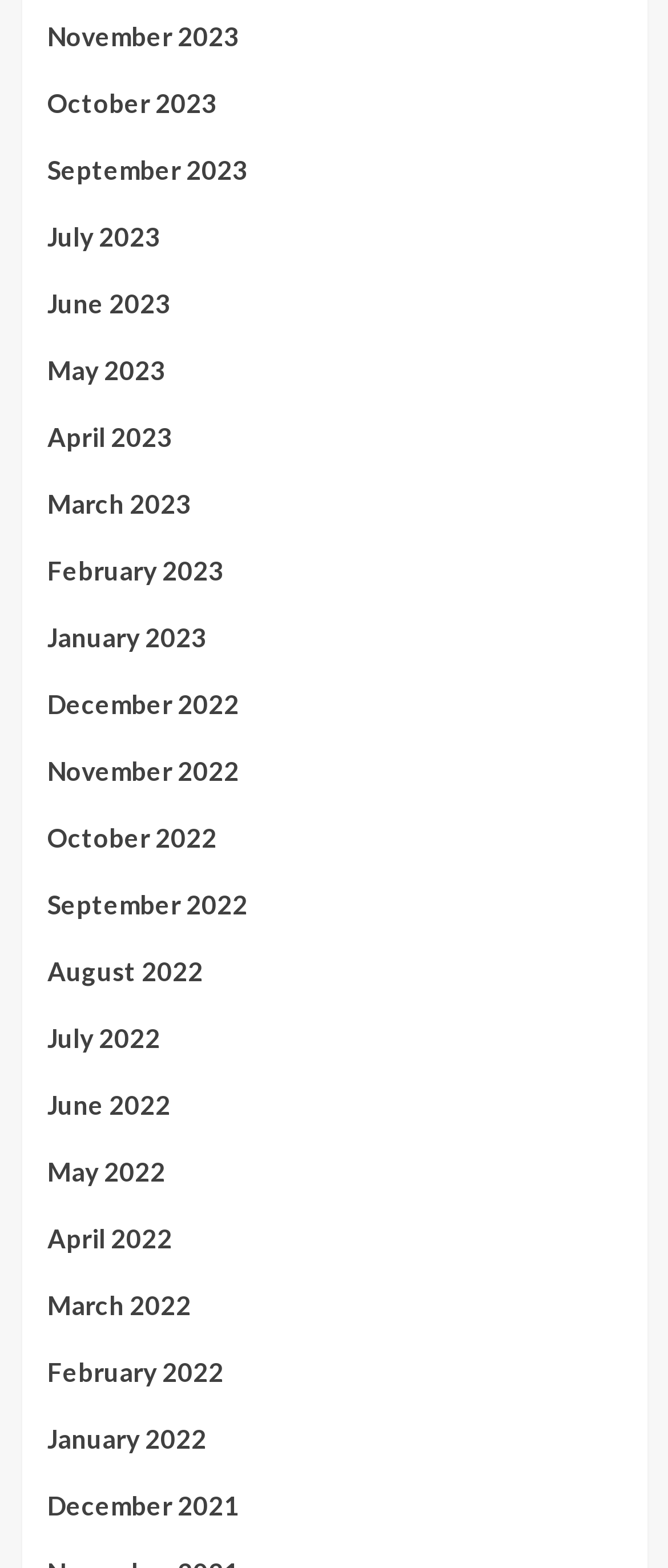What is the earliest month listed on the webpage?
Using the visual information, respond with a single word or phrase.

December 2021